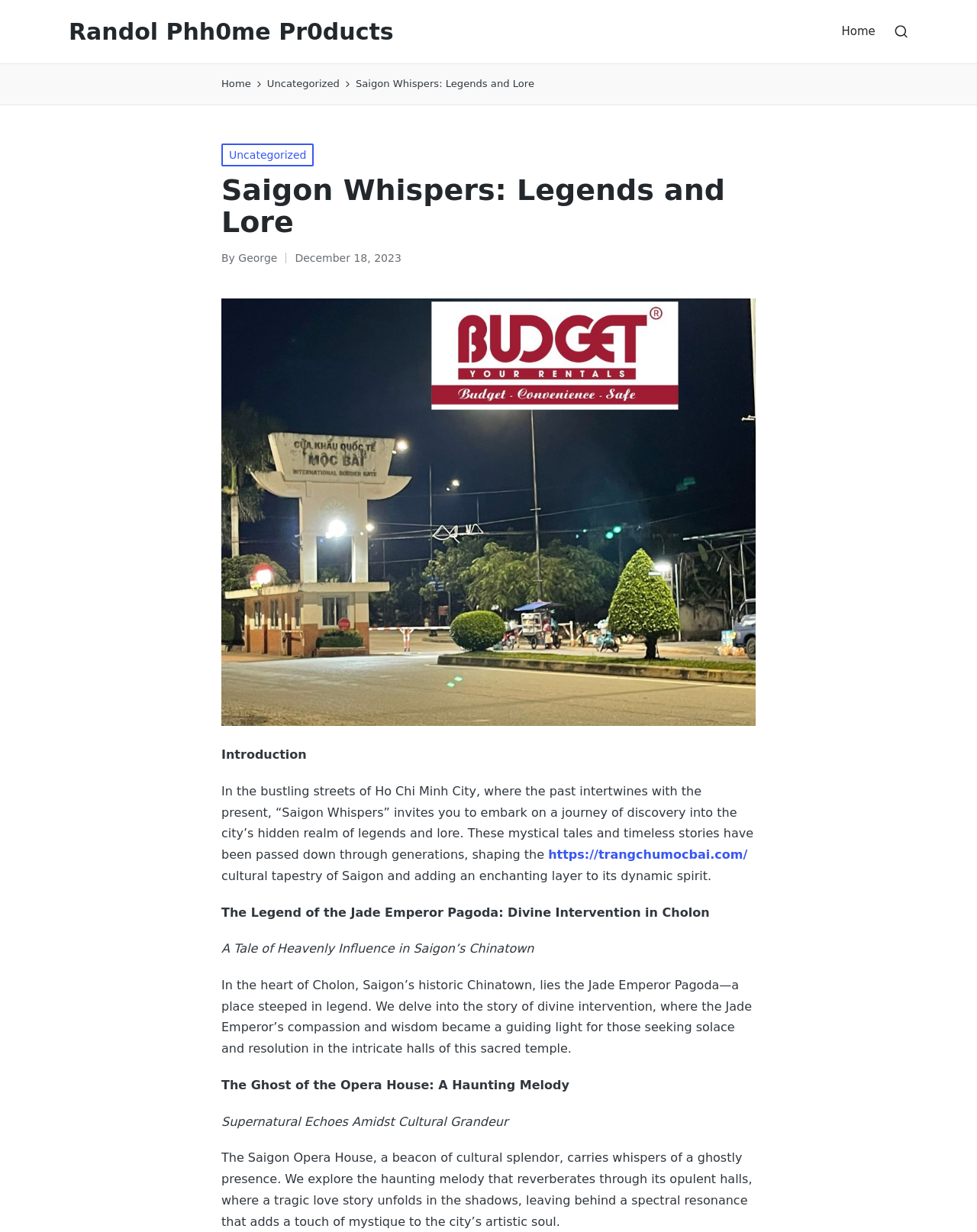Please locate the bounding box coordinates of the element that needs to be clicked to achieve the following instruction: "Scroll to the top of the page". The coordinates should be four float numbers between 0 and 1, i.e., [left, top, right, bottom].

[0.953, 0.778, 0.984, 0.802]